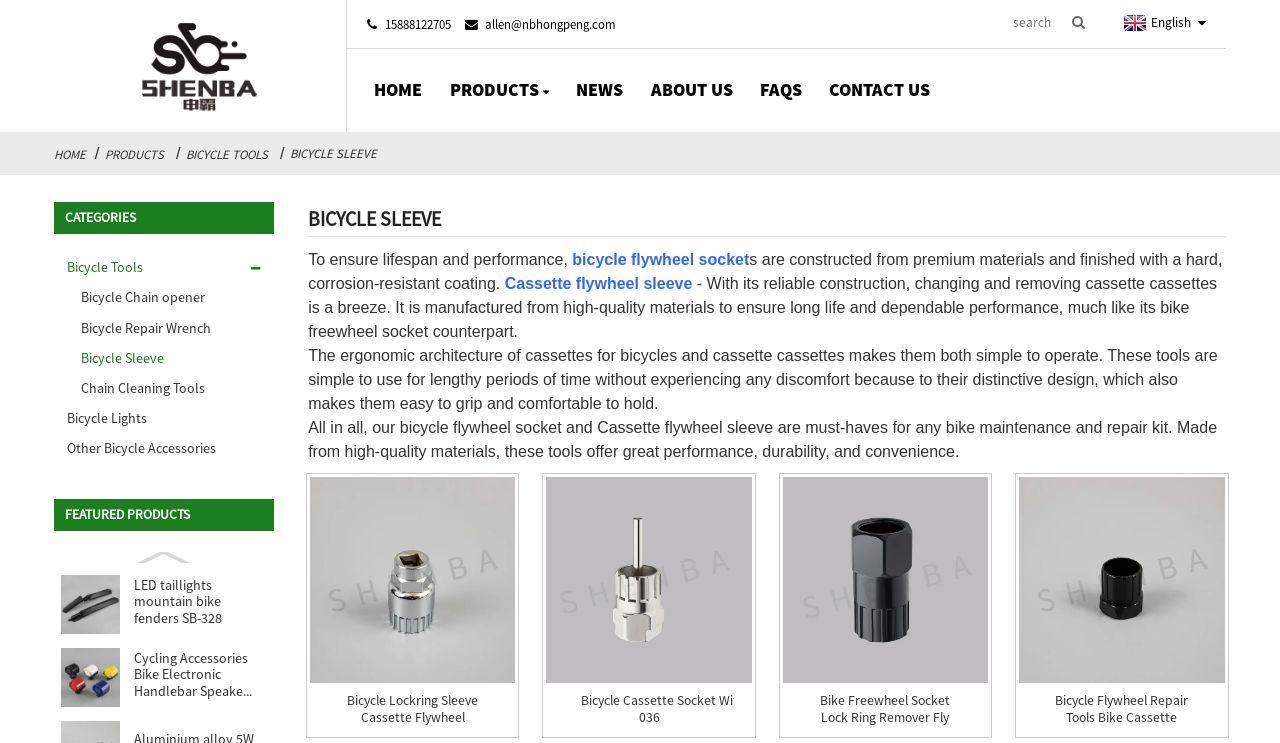Pinpoint the bounding box coordinates of the clickable area necessary to execute the following instruction: "Click on REDHAT". The coordinates should be given as four float numbers between 0 and 1, namely [left, top, right, bottom].

None